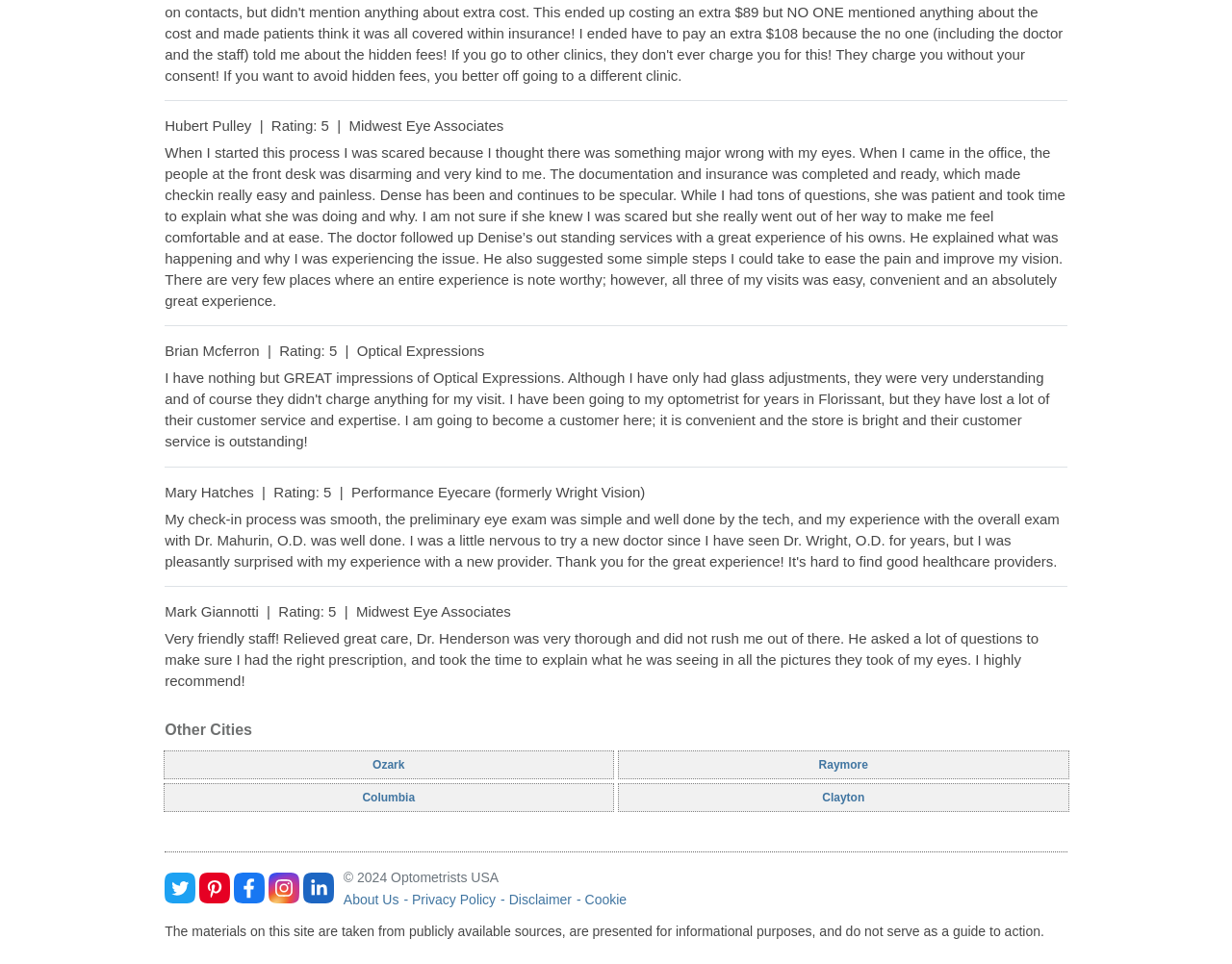What is the copyright year mentioned at the bottom of the page?
With the help of the image, please provide a detailed response to the question.

The copyright year is mentioned at the bottom of the page, where it says '© 2024 Optometrists USA'.